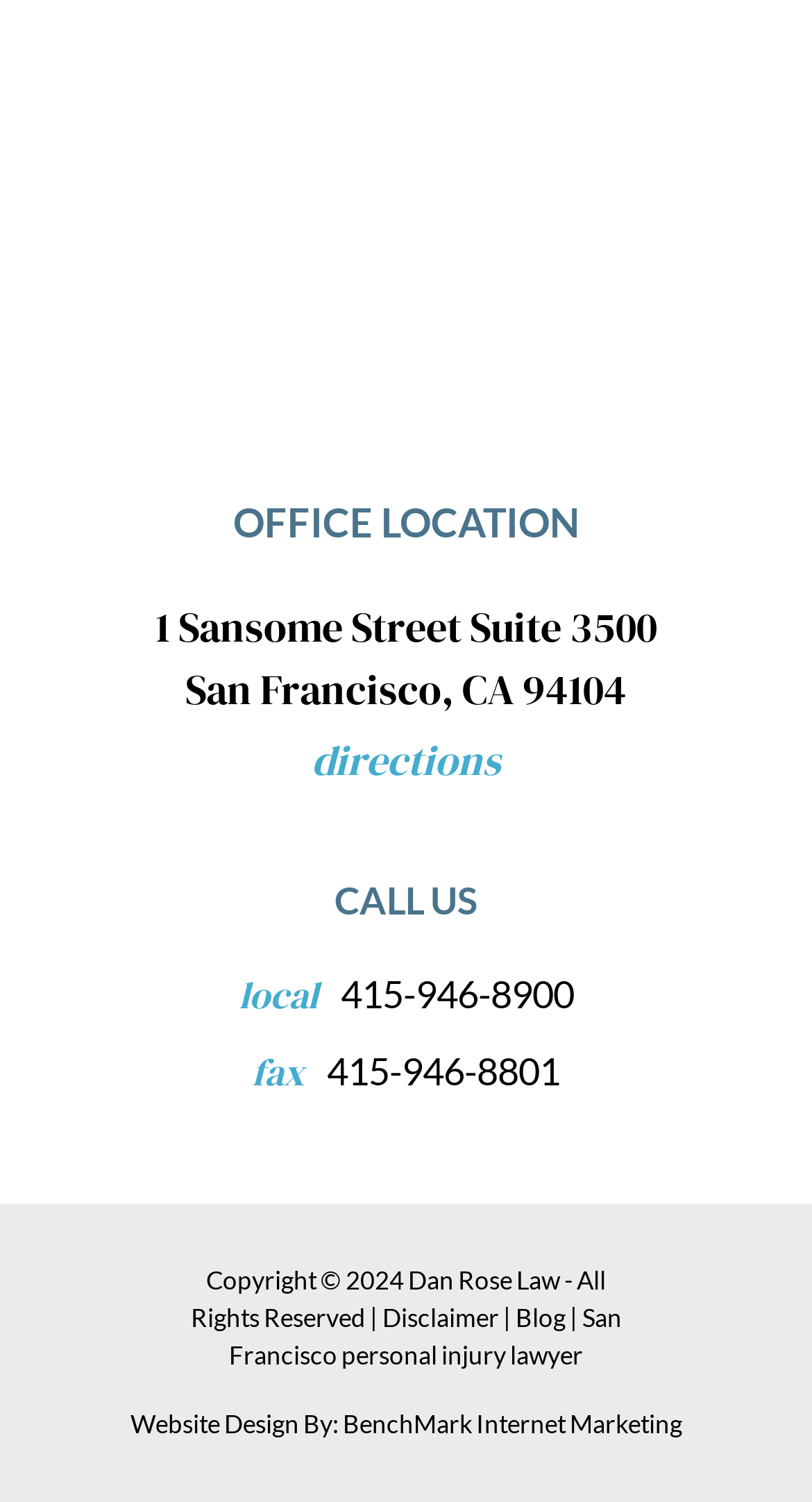What is the phone number?
Give a one-word or short phrase answer based on the image.

415-946-8900